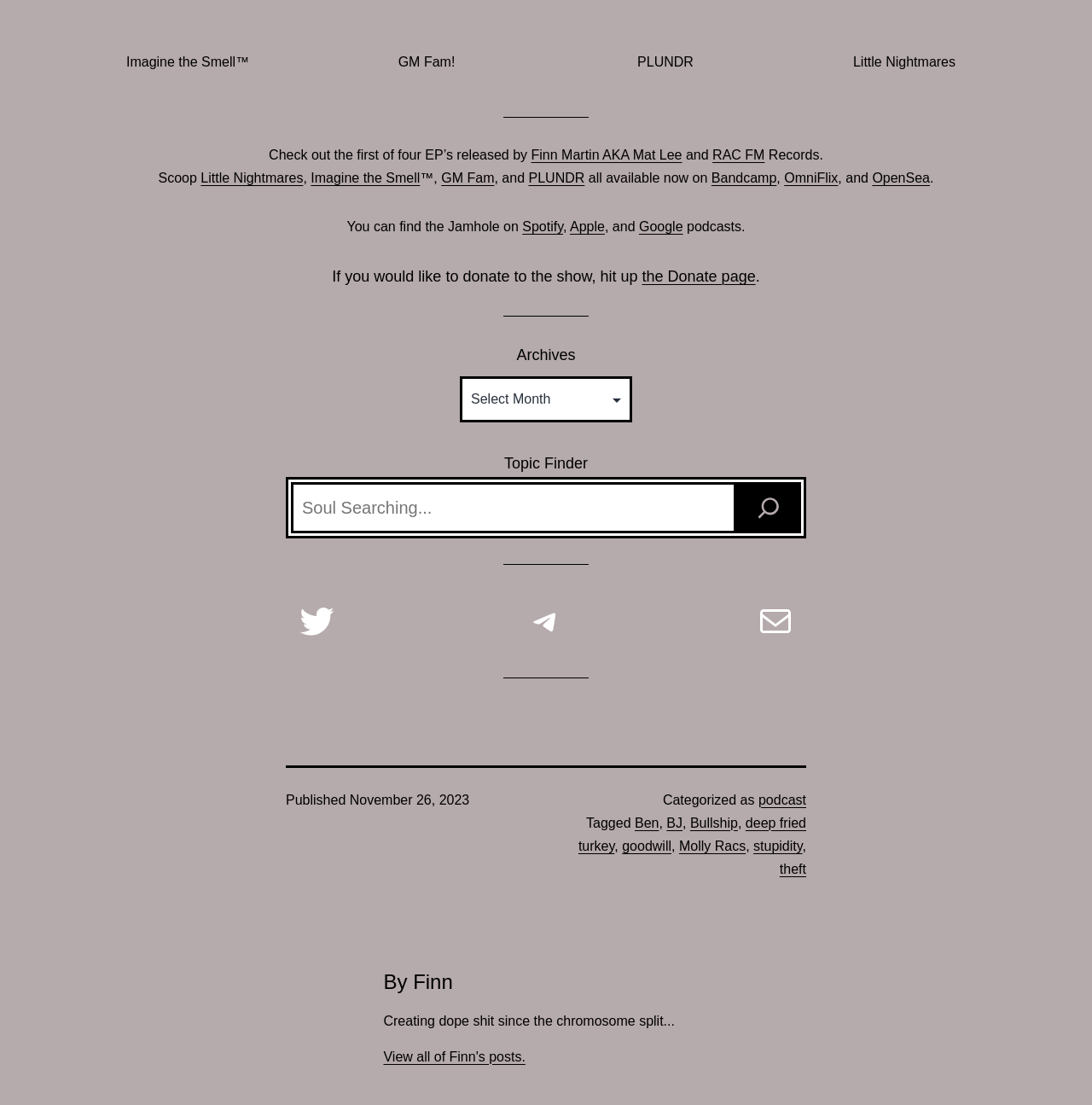What is the topic finder for?
Answer the question with a single word or phrase, referring to the image.

Searching